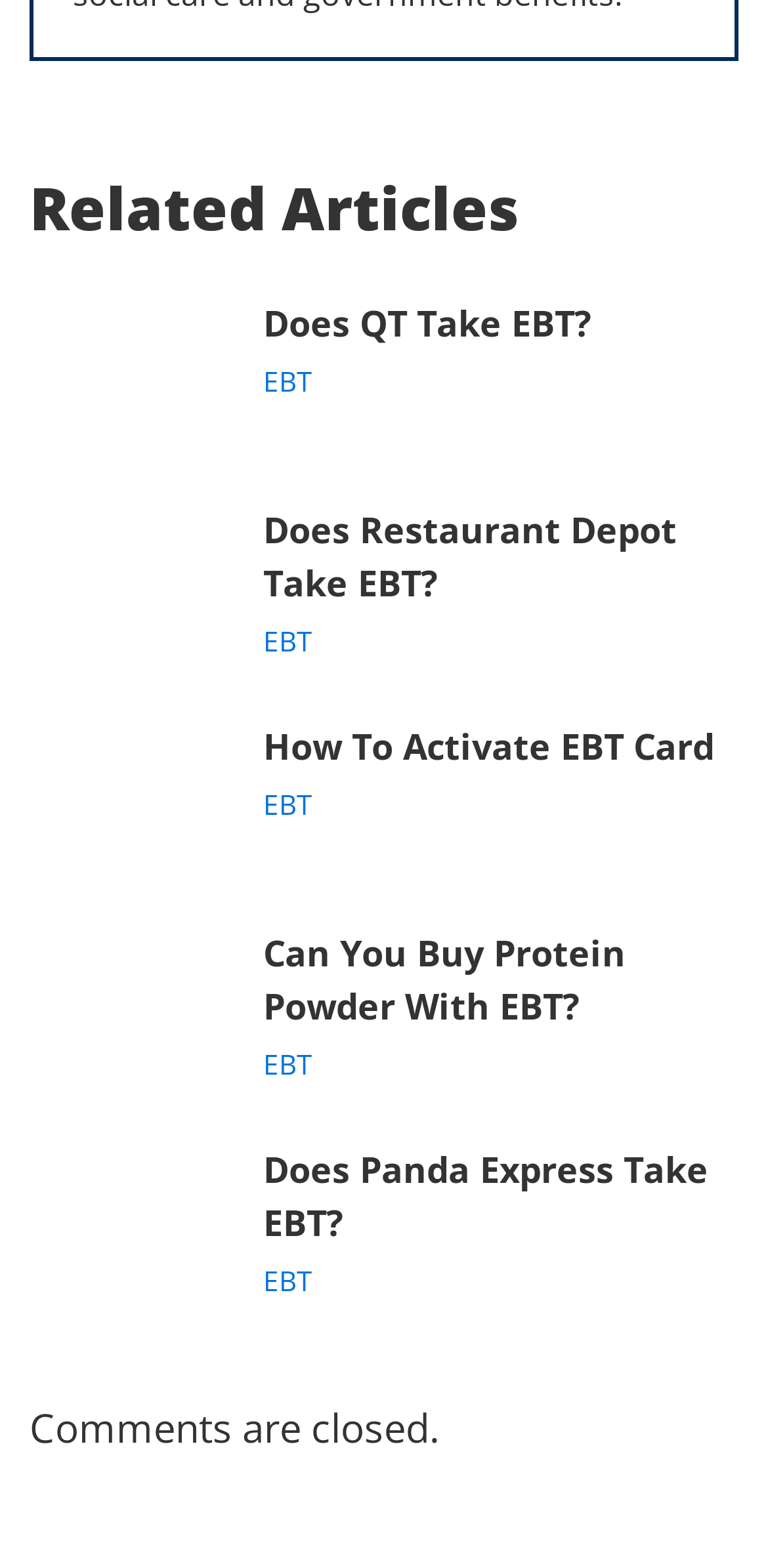Please mark the clickable region by giving the bounding box coordinates needed to complete this instruction: "Click on 'Can You Buy Protein Powder With EBT?'".

[0.038, 0.591, 0.315, 0.686]